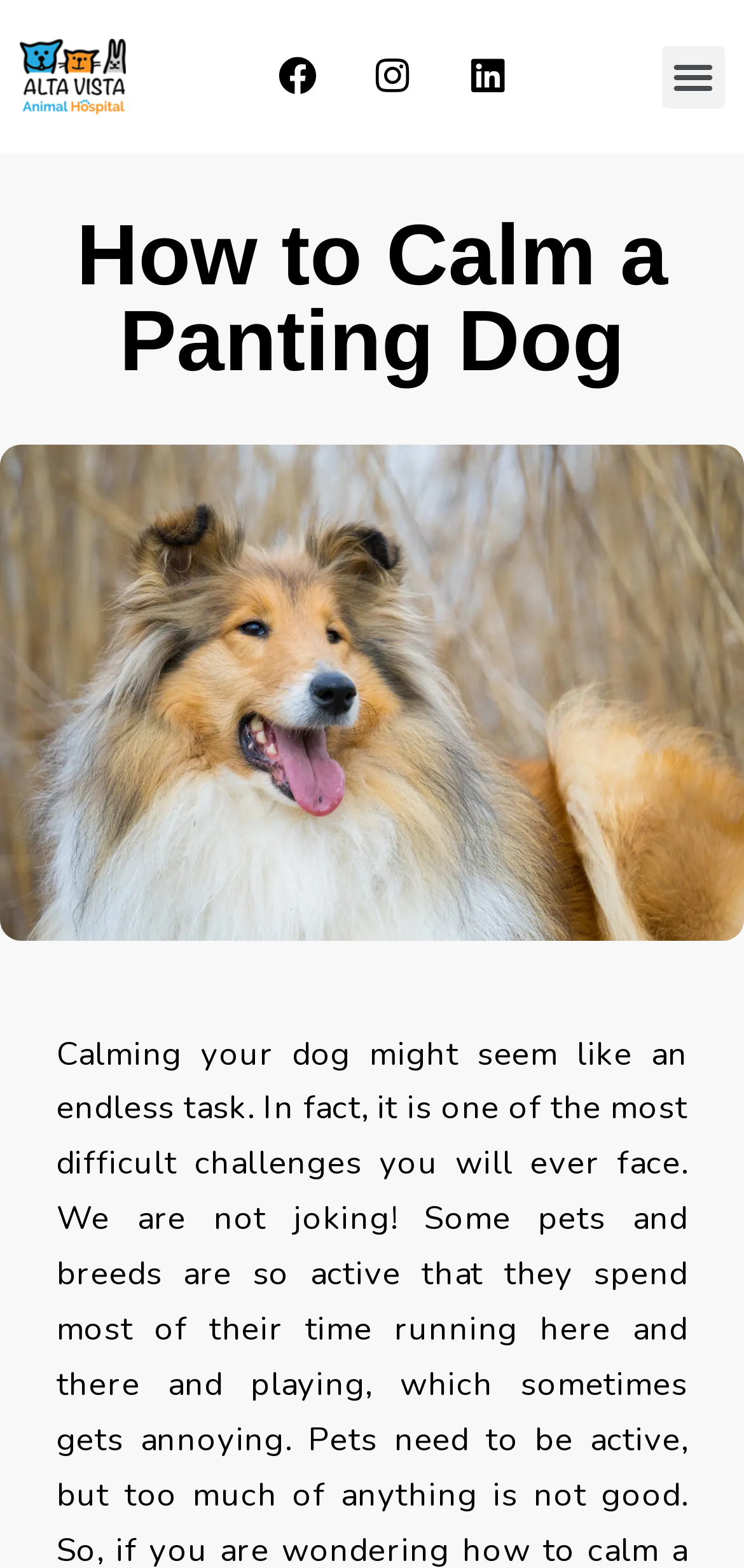What is the purpose of the button on the top right?
Answer the question with a single word or phrase by looking at the picture.

Menu Toggle